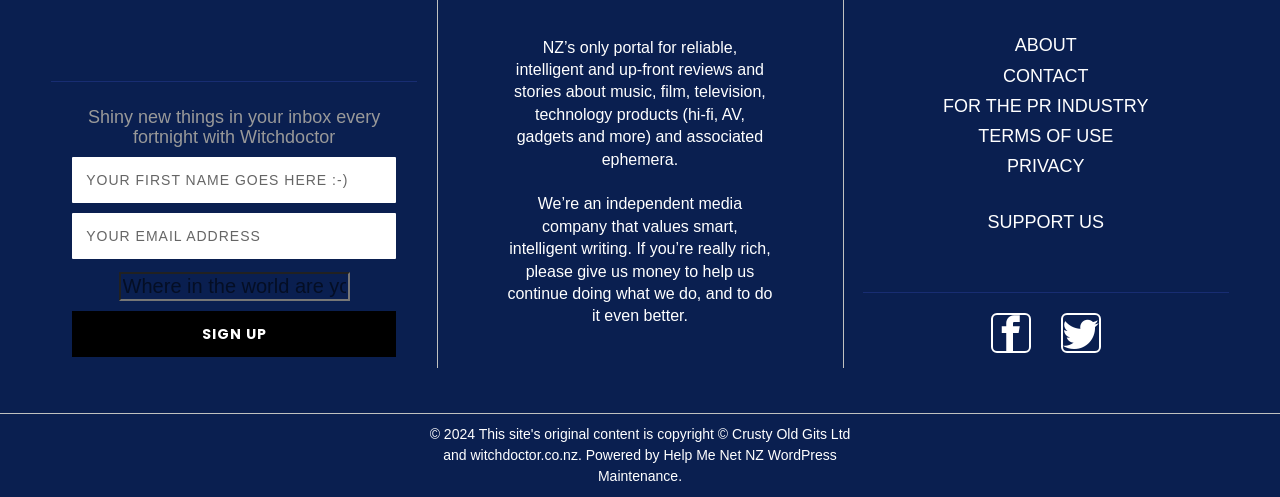Utilize the details in the image to thoroughly answer the following question: What is the function of the 'Sign up' button?

The 'Sign up' button is located below the textboxes and has a 'SIGN UP' label, indicating that it is meant to be clicked after filling in the required information, likely to submit the user's details for registration or subscription.